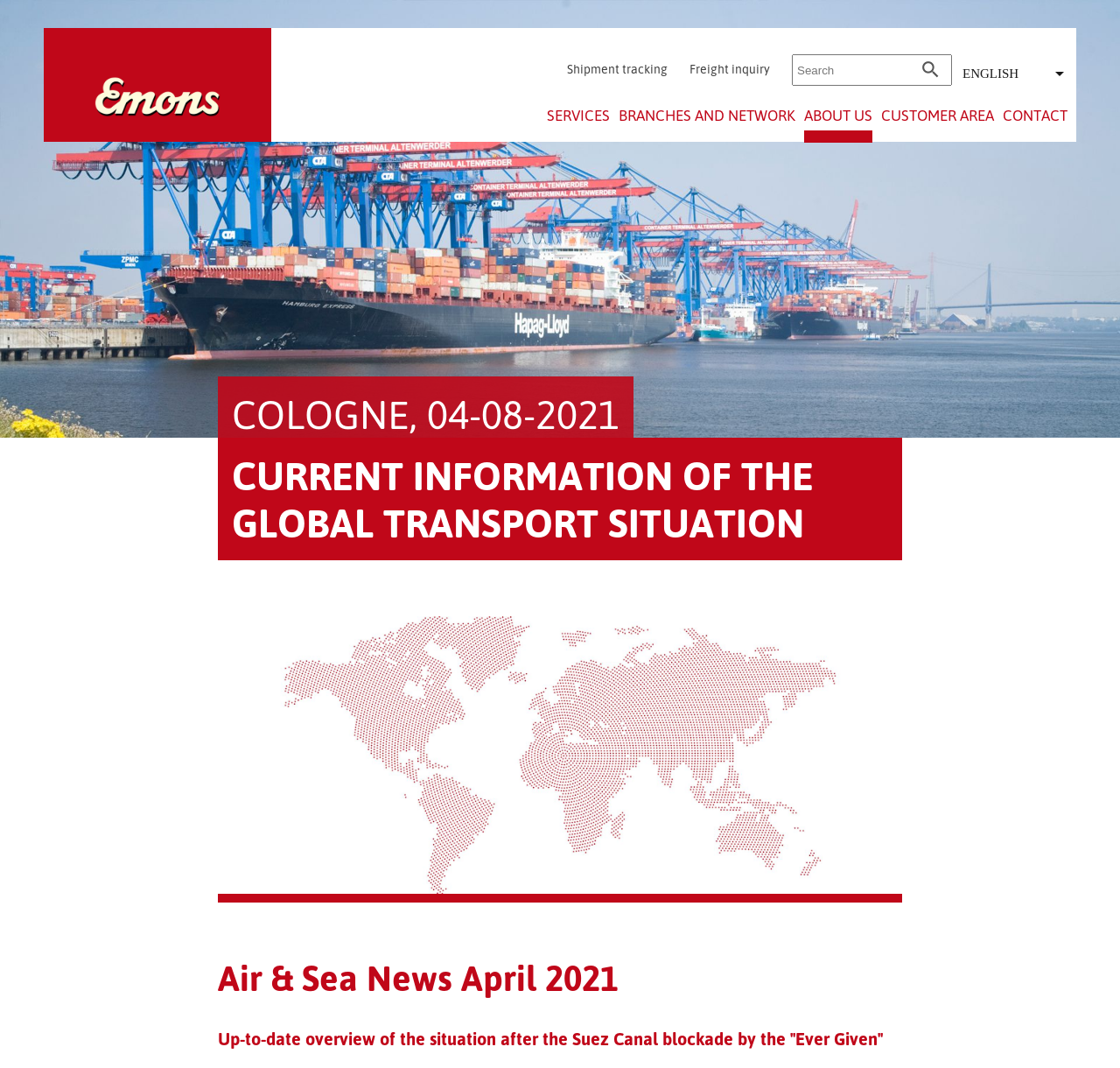Give a complete and precise description of the webpage's appearance.

The webpage is about emons.com, and it appears to be a website that provides information about data protection and privacy. 

At the top, there are four hidden links: "Imprint", "Privacy Policy", "AGB", and "ADSp", which are positioned closely together. 

Below these links, there is a section that starts with a static text "Note on data protection". 

Following this text, there is a heading "Privacy Preference" that is centered on the page. 

Under the heading, there is a paragraph of text that explains the use of cookies on the website, stating that some are essential while others help improve the website and user experience.